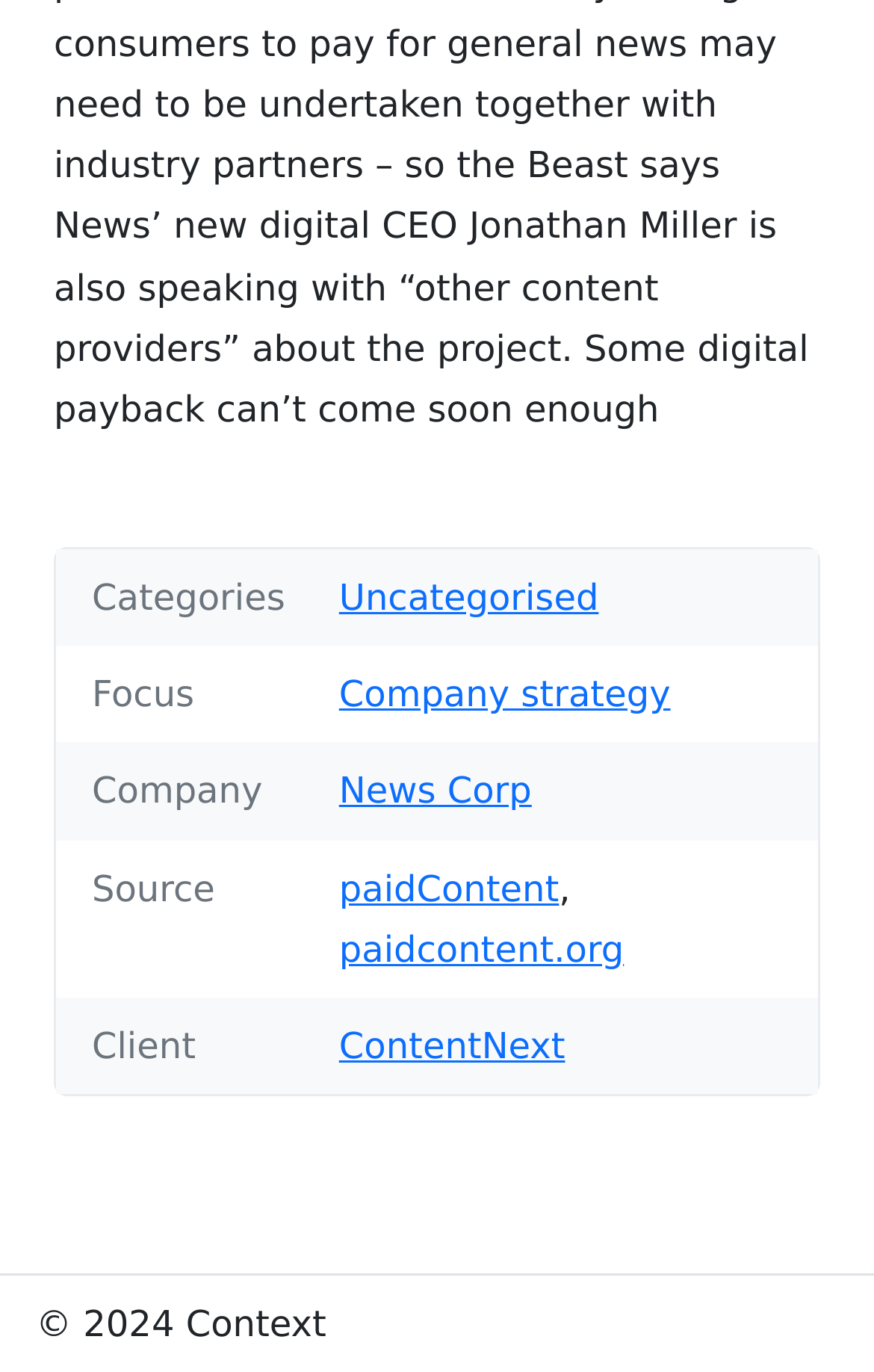What is the copyright information?
Please provide a single word or phrase as your answer based on the image.

© 2024 Context